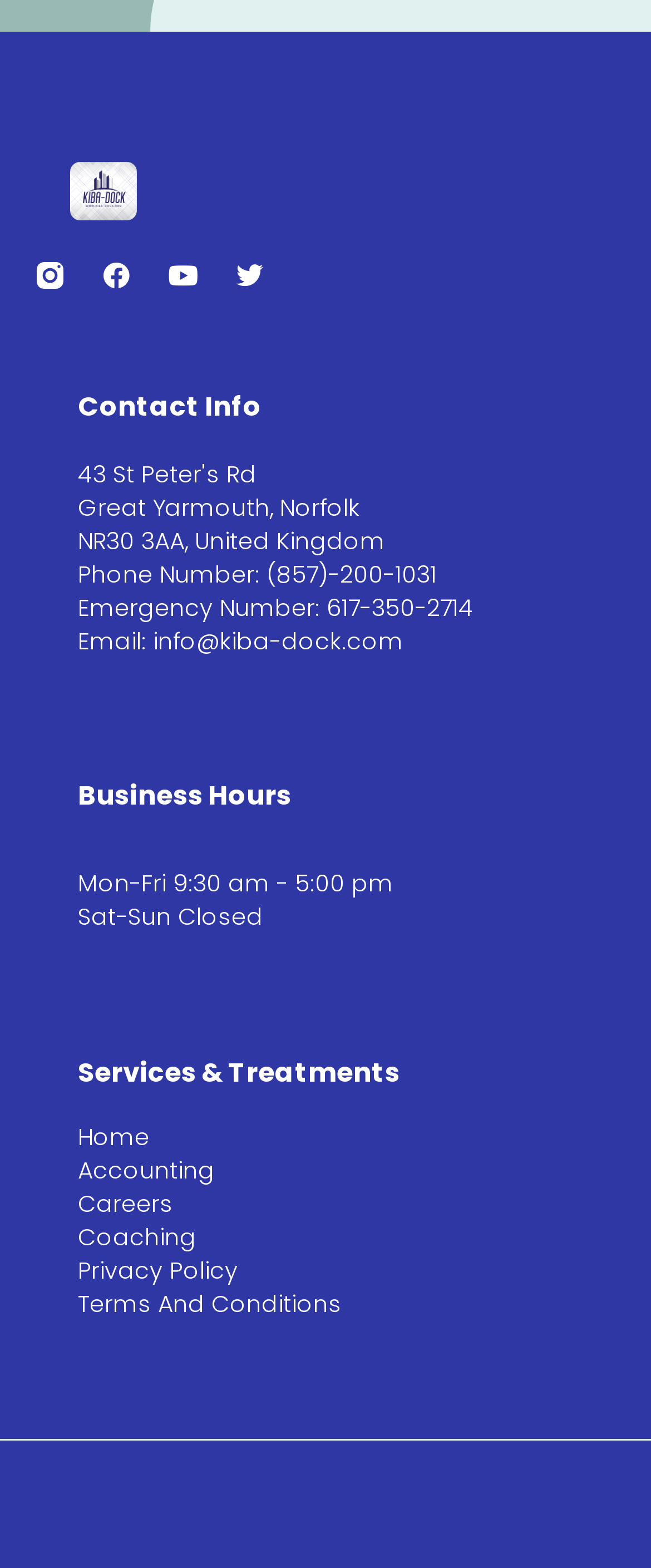What is the phone number?
Please give a detailed and elaborate answer to the question based on the image.

I found the phone number by looking at the contact information section, where it is stated as 'Phone Number: (857)-200-1031'.